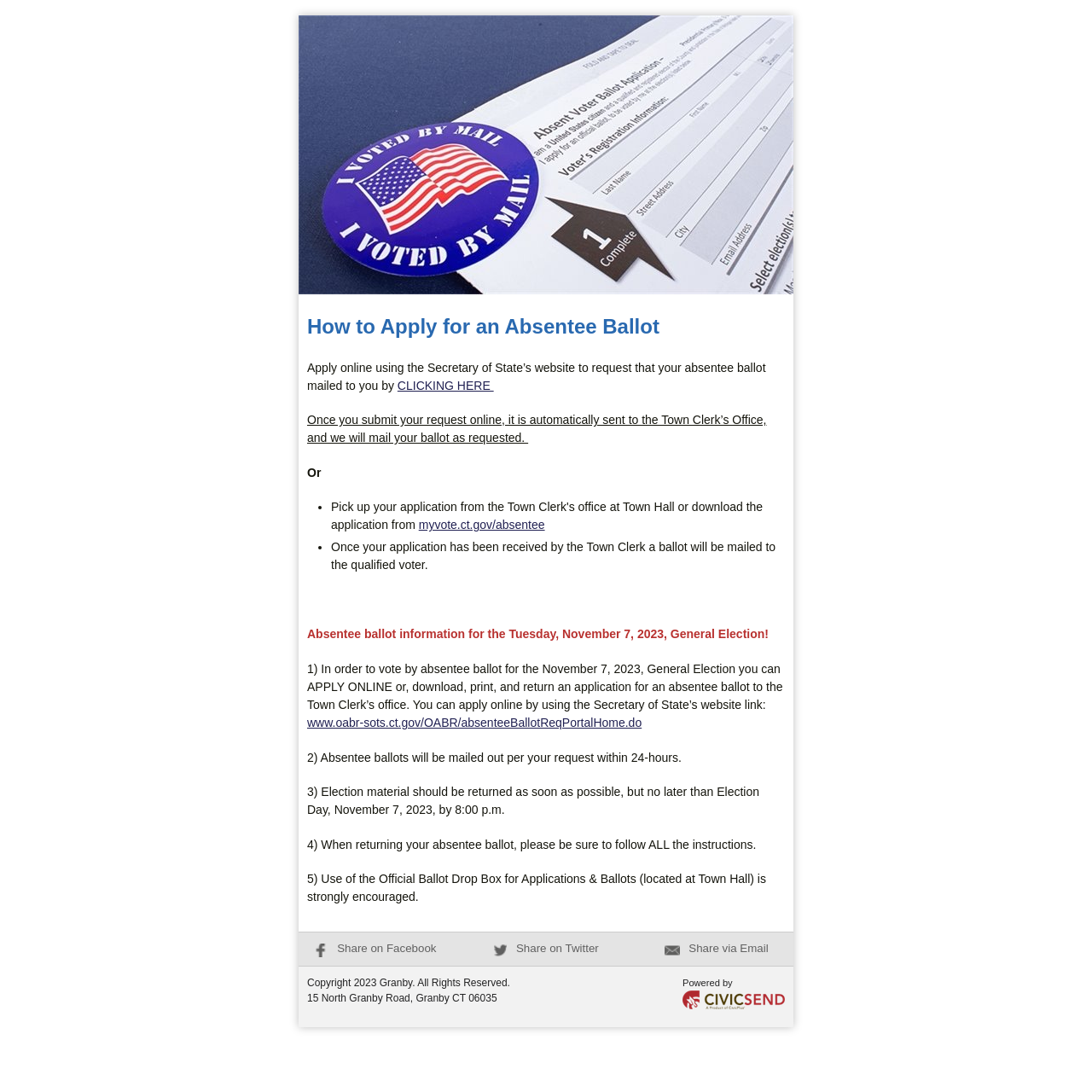How soon will absentee ballots be mailed out after application?
Examine the webpage screenshot and provide an in-depth answer to the question.

According to the webpage, absentee ballots will be mailed out within 24 hours of receiving the application.